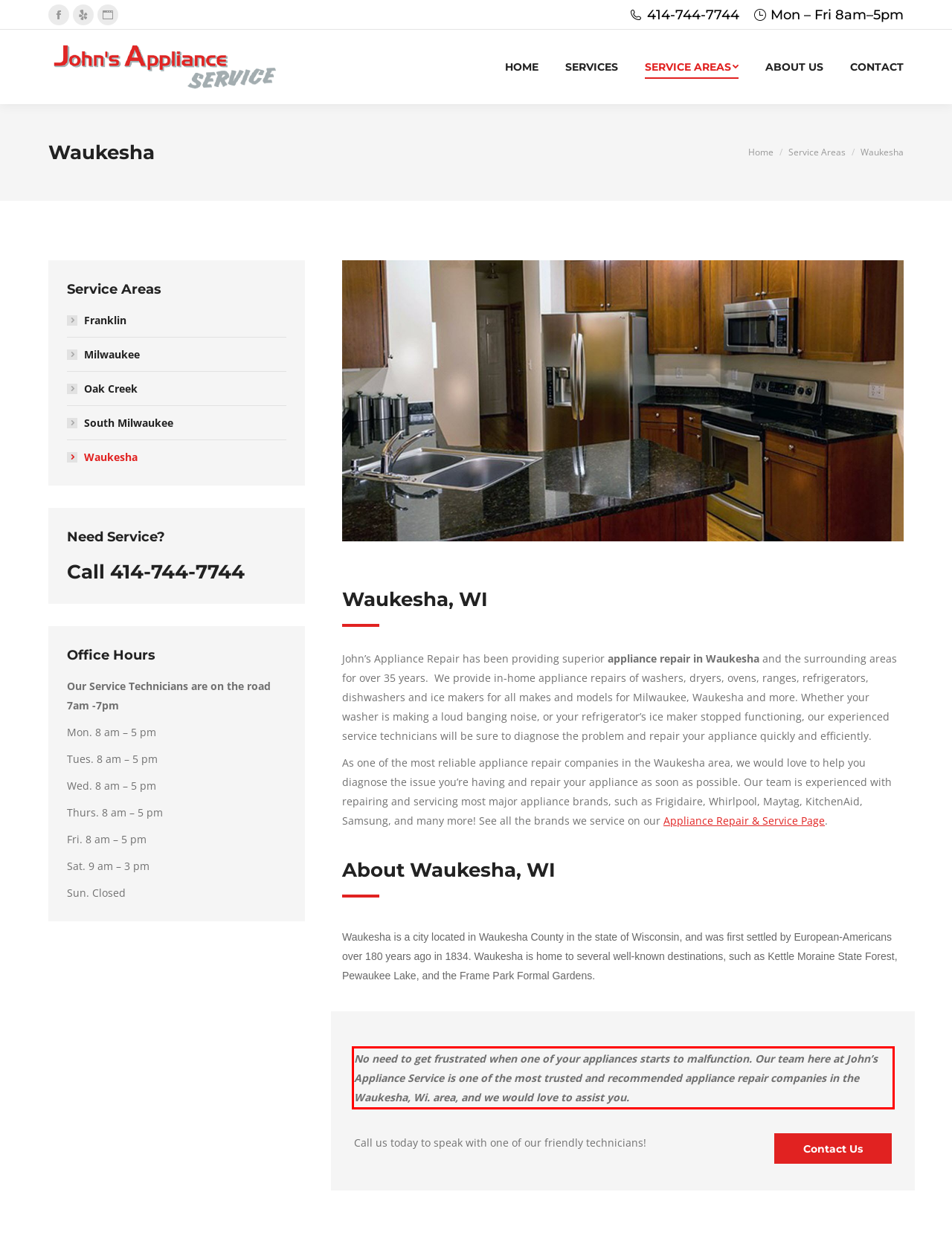Review the screenshot of the webpage and recognize the text inside the red rectangle bounding box. Provide the extracted text content.

No need to get frustrated when one of your appliances starts to malfunction. Our team here at John’s Appliance Service is one of the most trusted and recommended appliance repair companies in the Waukesha, Wi. area, and we would love to assist you.